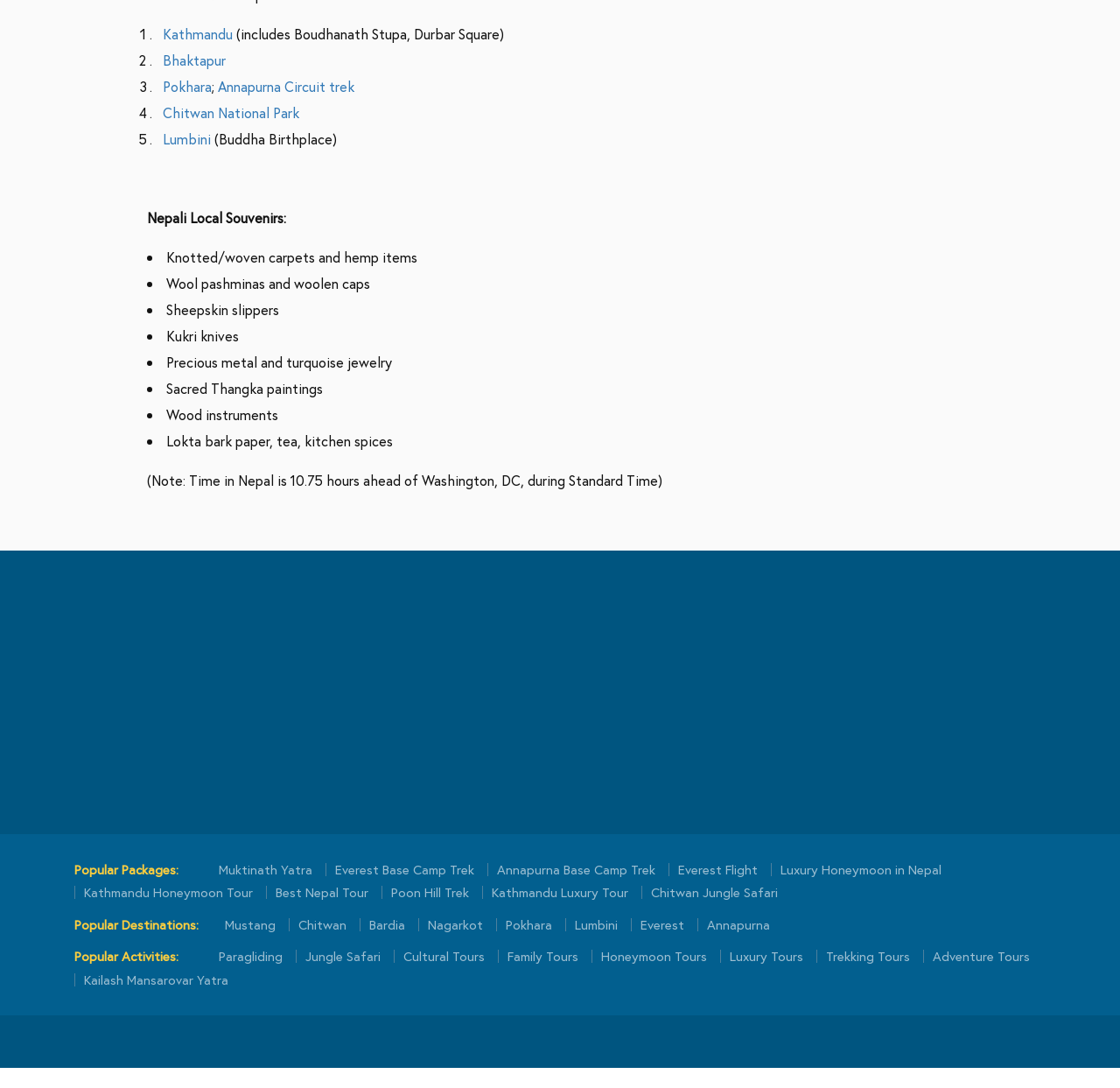Determine the bounding box coordinates of the clickable region to execute the instruction: "View Annapurna Circuit trek". The coordinates should be four float numbers between 0 and 1, denoted as [left, top, right, bottom].

[0.194, 0.071, 0.316, 0.088]